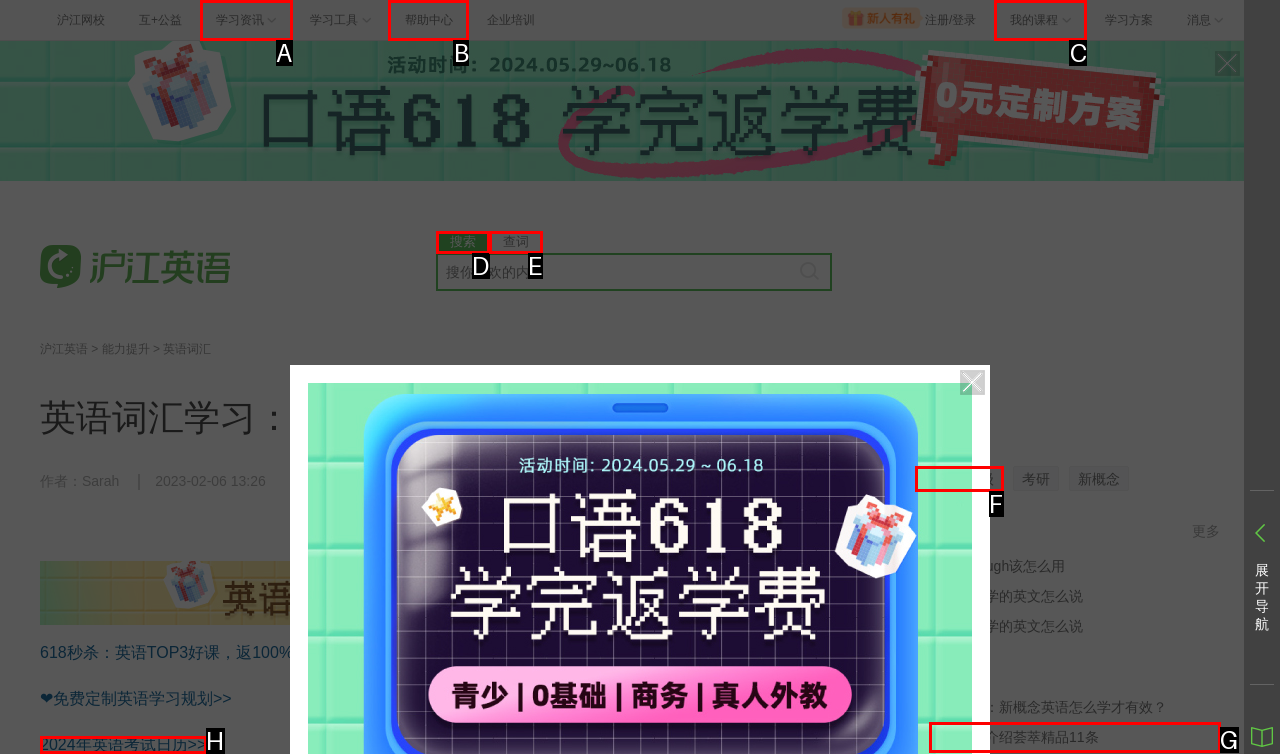Given the description: 帮助中心, identify the matching option. Answer with the corresponding letter.

B